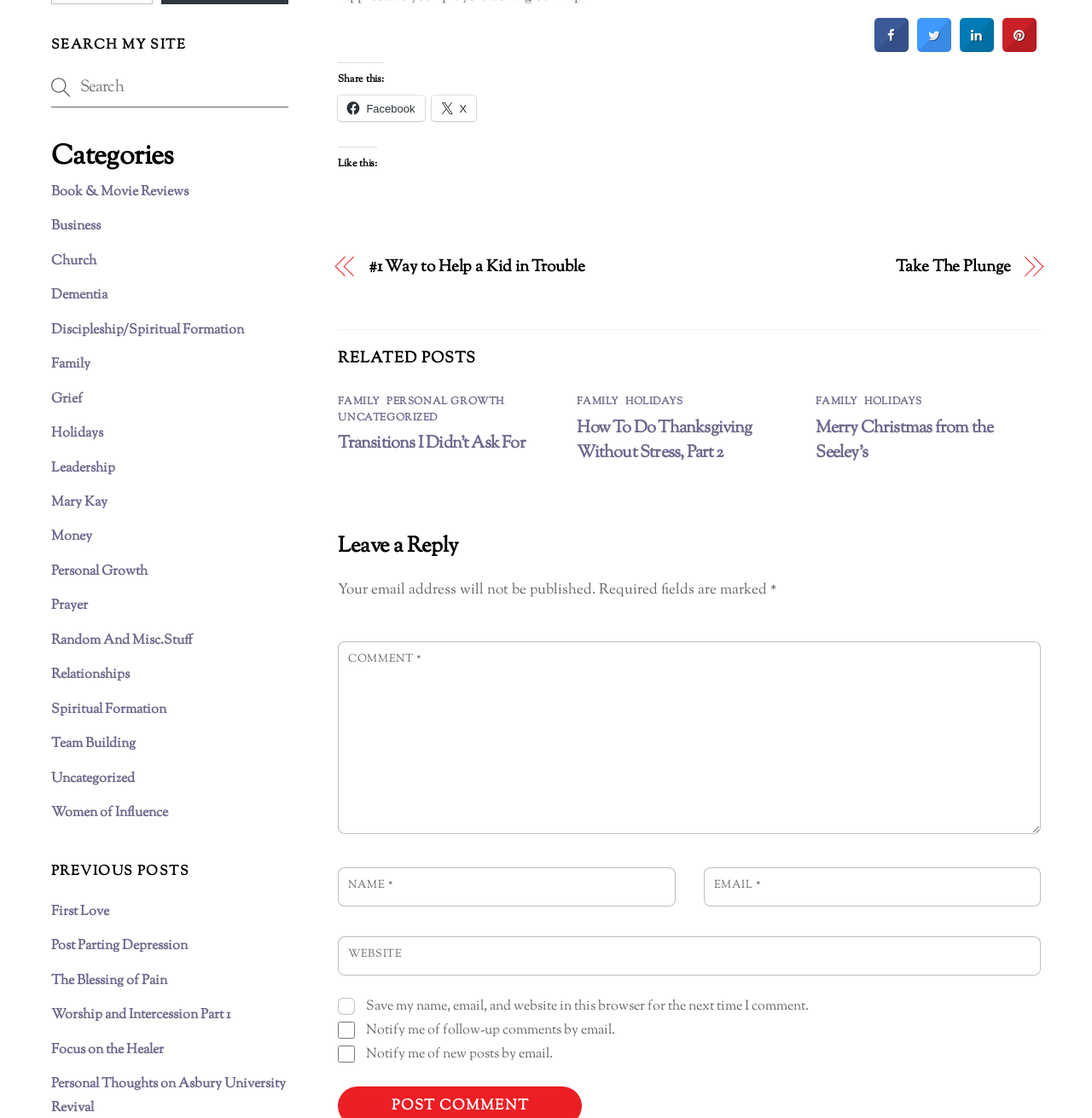Indicate the bounding box coordinates of the element that must be clicked to execute the instruction: "Share this on Facebook". The coordinates should be given as four float numbers between 0 and 1, i.e., [left, top, right, bottom].

[0.31, 0.086, 0.389, 0.108]